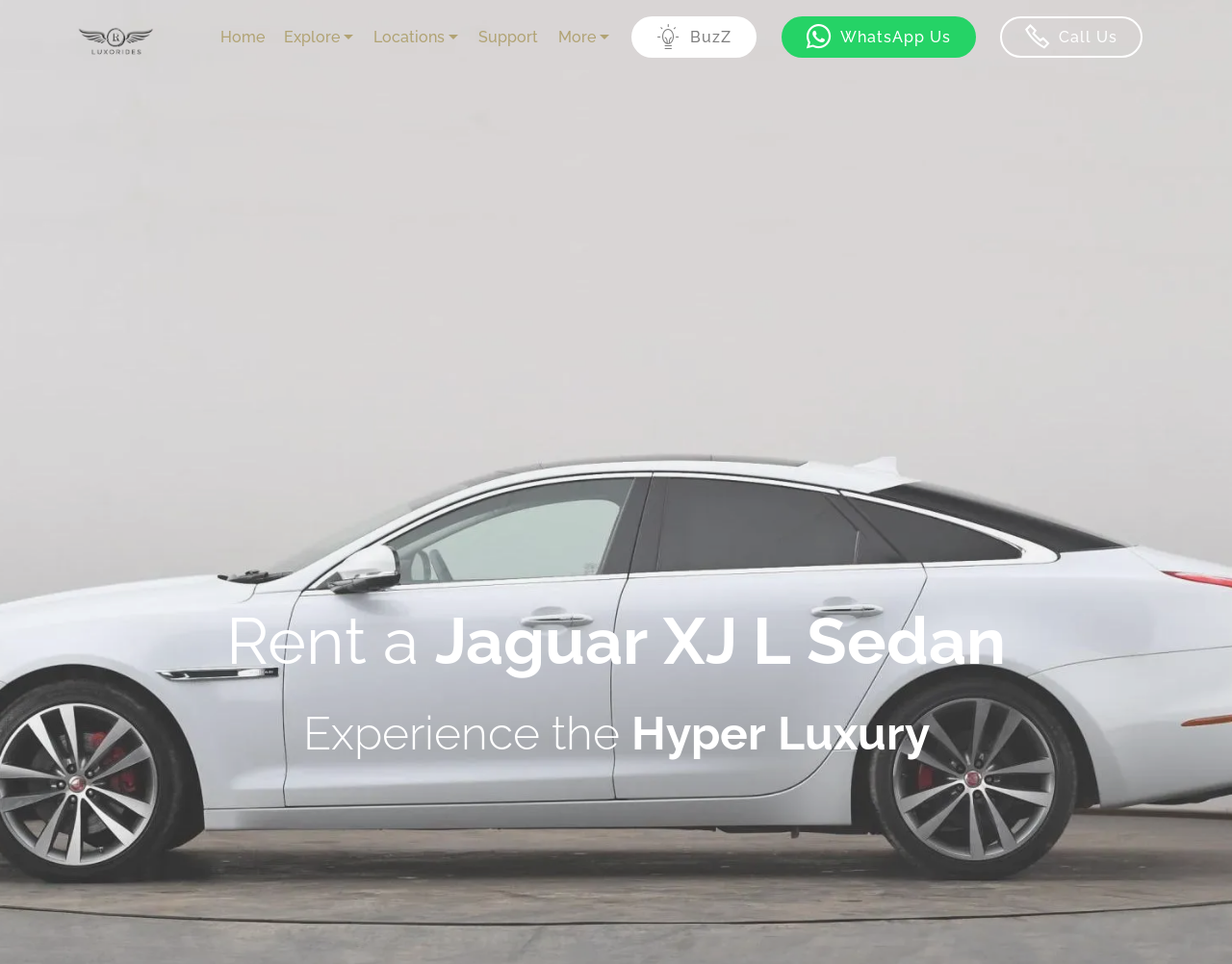How many social media links are present in the top right corner?
Answer with a single word or short phrase according to what you see in the image.

3